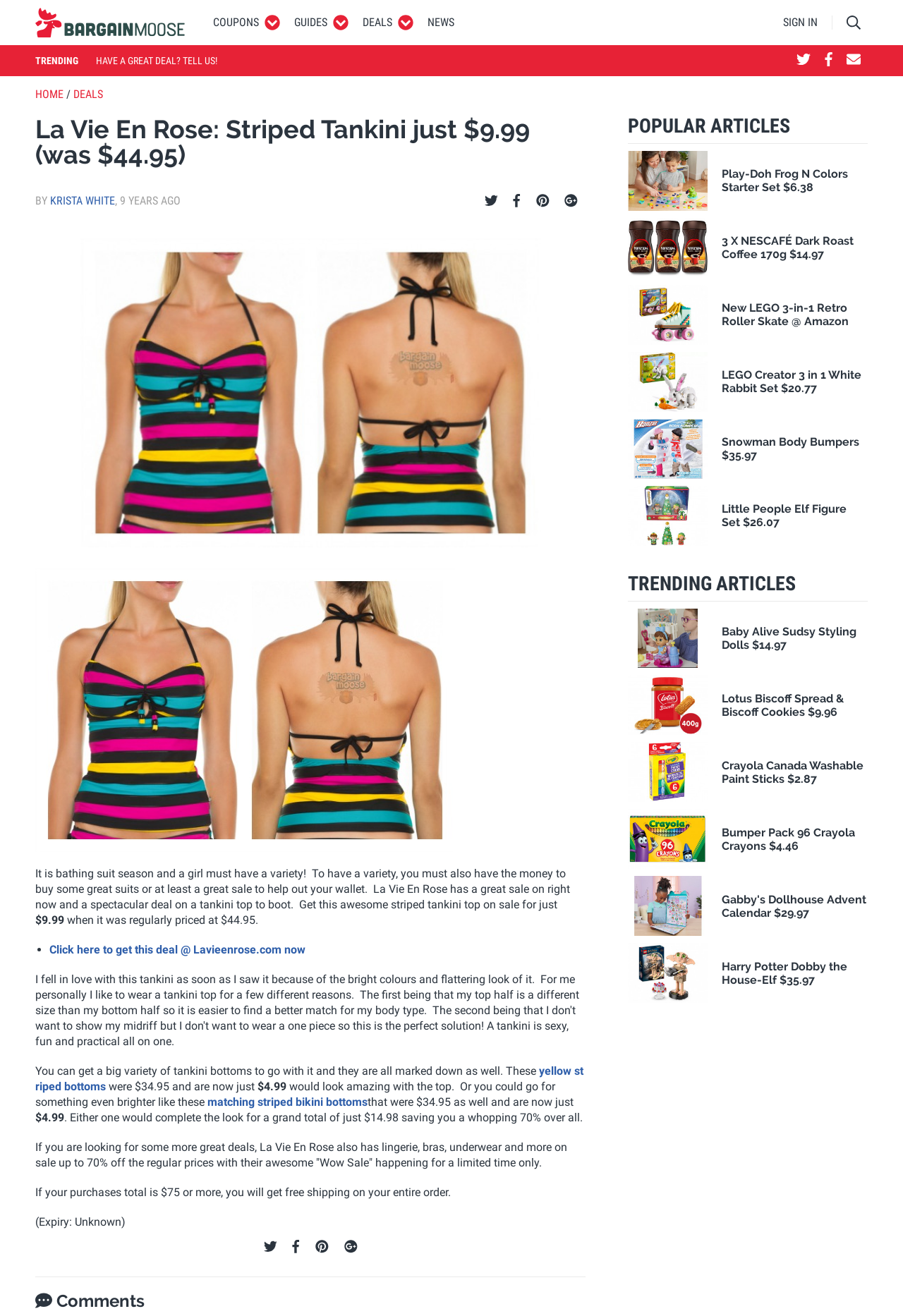Offer an extensive depiction of the webpage and its key elements.

This webpage appears to be a blog post or article about a sale on bathing suits from La Vie En Rose. At the top of the page, there is a logo and navigation menu with links to various sections of the website, including "COUPONS", "GUIDES", "DEALS", and "NEWS". Below this, there is a section with social media links and a "SIGN IN" button.

The main content of the page is a blog post about a sale on a striped tankini top from La Vie En Rose. The post includes an image of the product and a description of the sale, which mentions that the top is available for $9.99, a discount from the original price of $44.95. The post also mentions that the website has a variety of tankini bottoms available, including yellow striped bottoms and matching striped bikini bottoms, which are also on sale.

Below the main content, there are several sections with links to other articles and deals on the website. These sections include "POPULAR ARTICLES" and "TRENDING ARTICLES", which feature images and summaries of other deals and articles on the website.

Throughout the page, there are also several calls to action, including a link to "Click here to get this deal @ Lavieenrose.com now" and a mention of a "Wow Sale" happening on the website. Additionally, there is a section with information about free shipping on orders over $75.